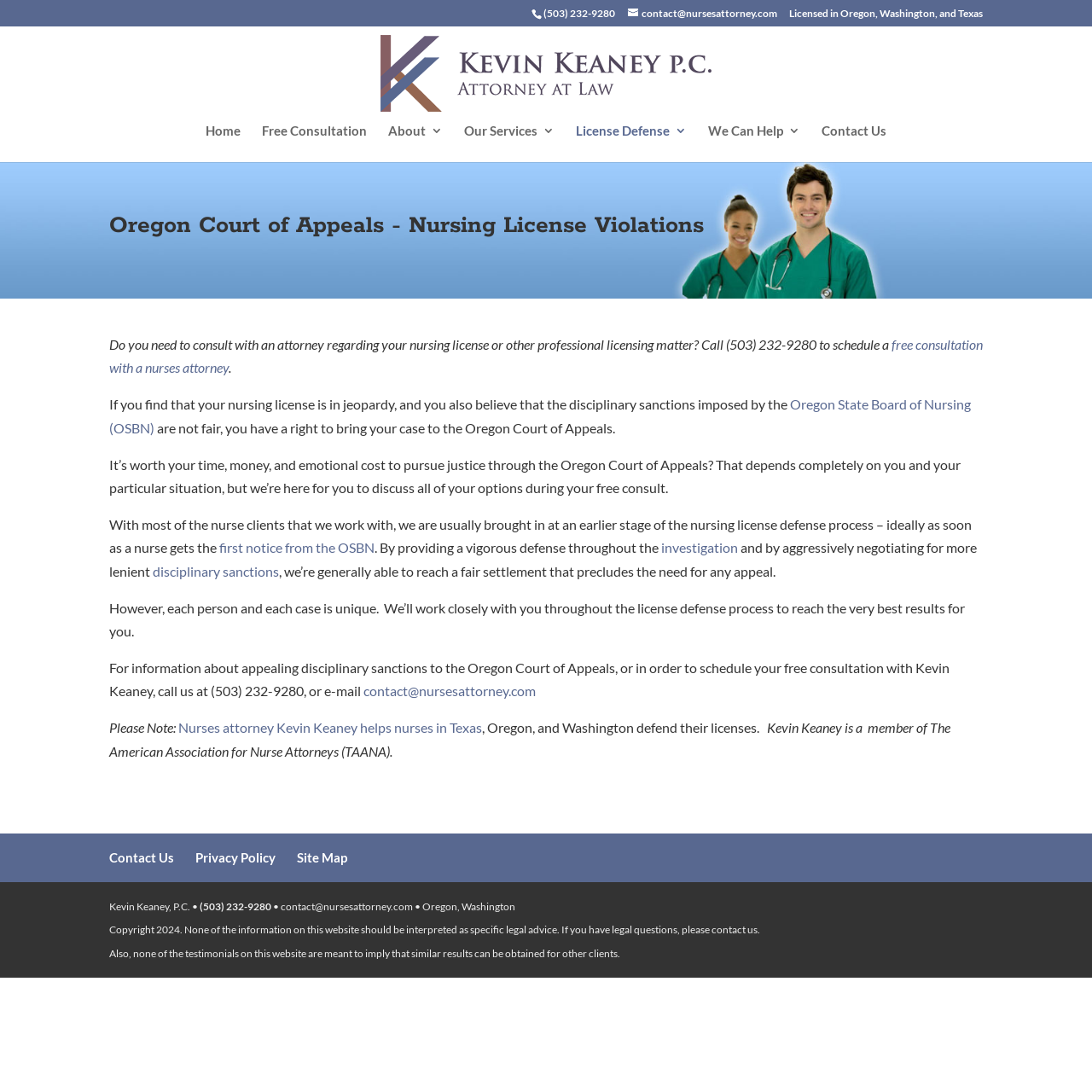Determine the bounding box coordinates for the UI element with the following description: "contact@nursesattorney.com". The coordinates should be four float numbers between 0 and 1, represented as [left, top, right, bottom].

[0.333, 0.625, 0.491, 0.64]